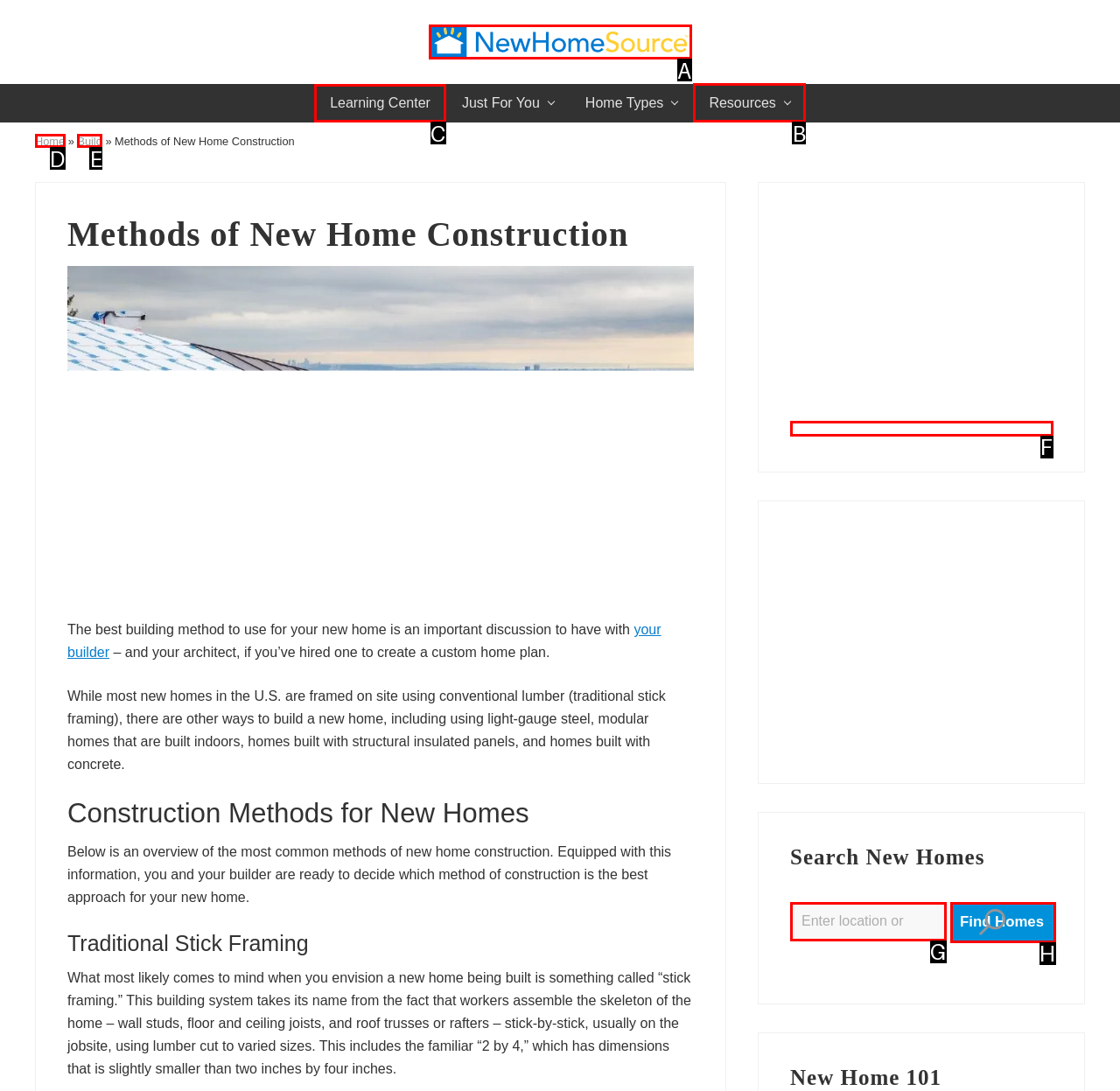Which HTML element should be clicked to complete the task: Click on the 'Learning Center' link? Answer with the letter of the corresponding option.

C